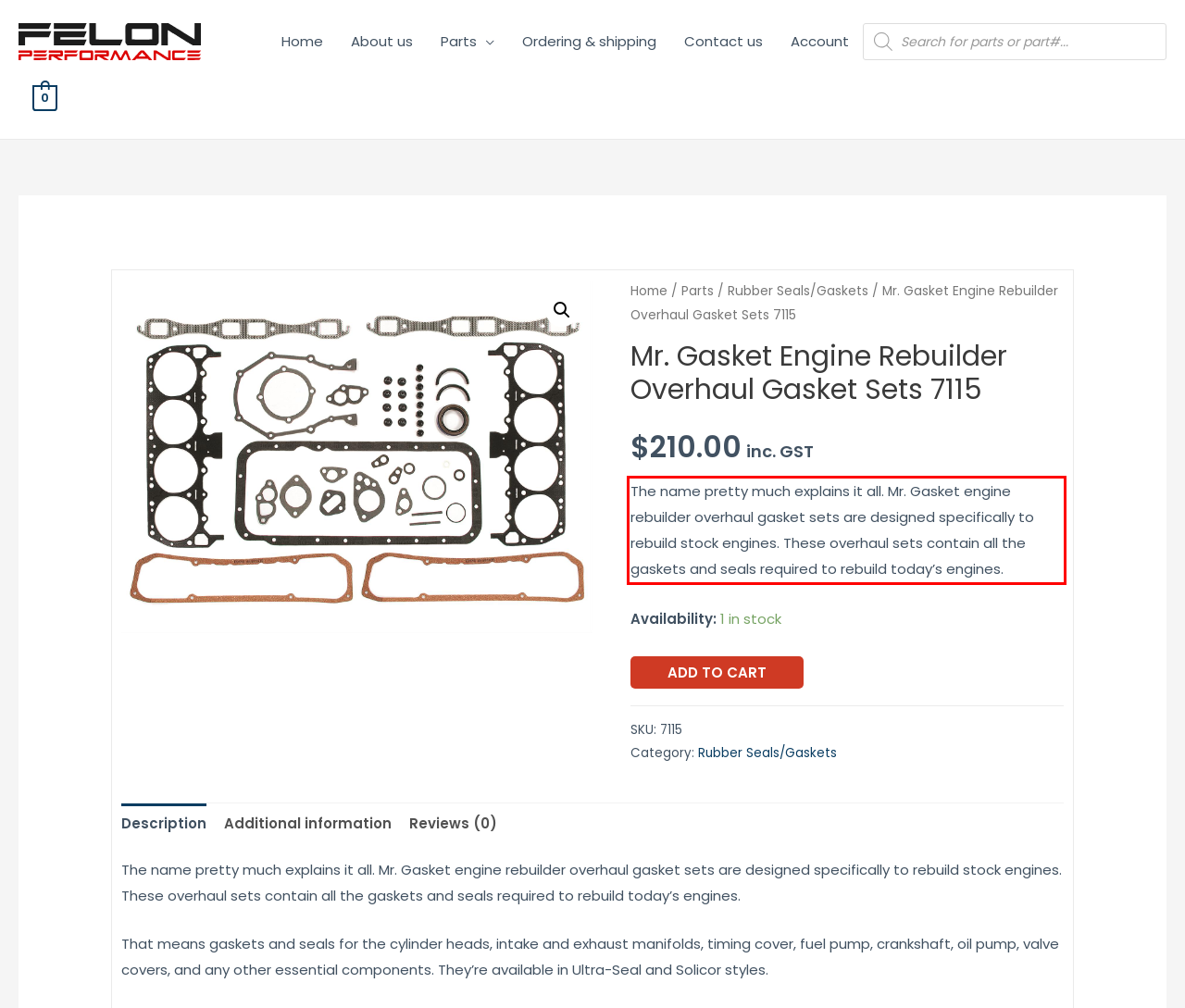Given a webpage screenshot, locate the red bounding box and extract the text content found inside it.

The name pretty much explains it all. Mr. Gasket engine rebuilder overhaul gasket sets are designed specifically to rebuild stock engines. These overhaul sets contain all the gaskets and seals required to rebuild today’s engines.